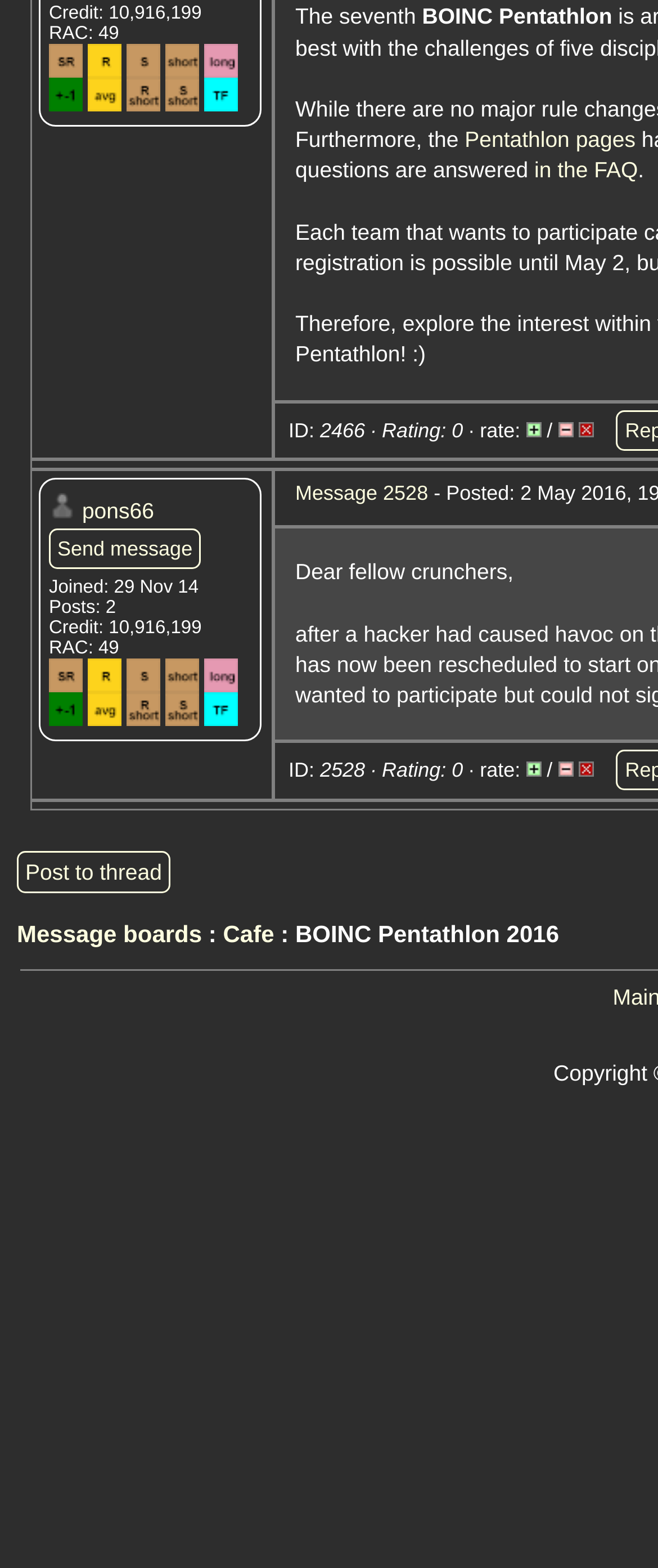Extract the bounding box coordinates for the UI element described by the text: "in the FAQ". The coordinates should be in the form of [left, top, right, bottom] with values between 0 and 1.

[0.812, 0.1, 0.969, 0.117]